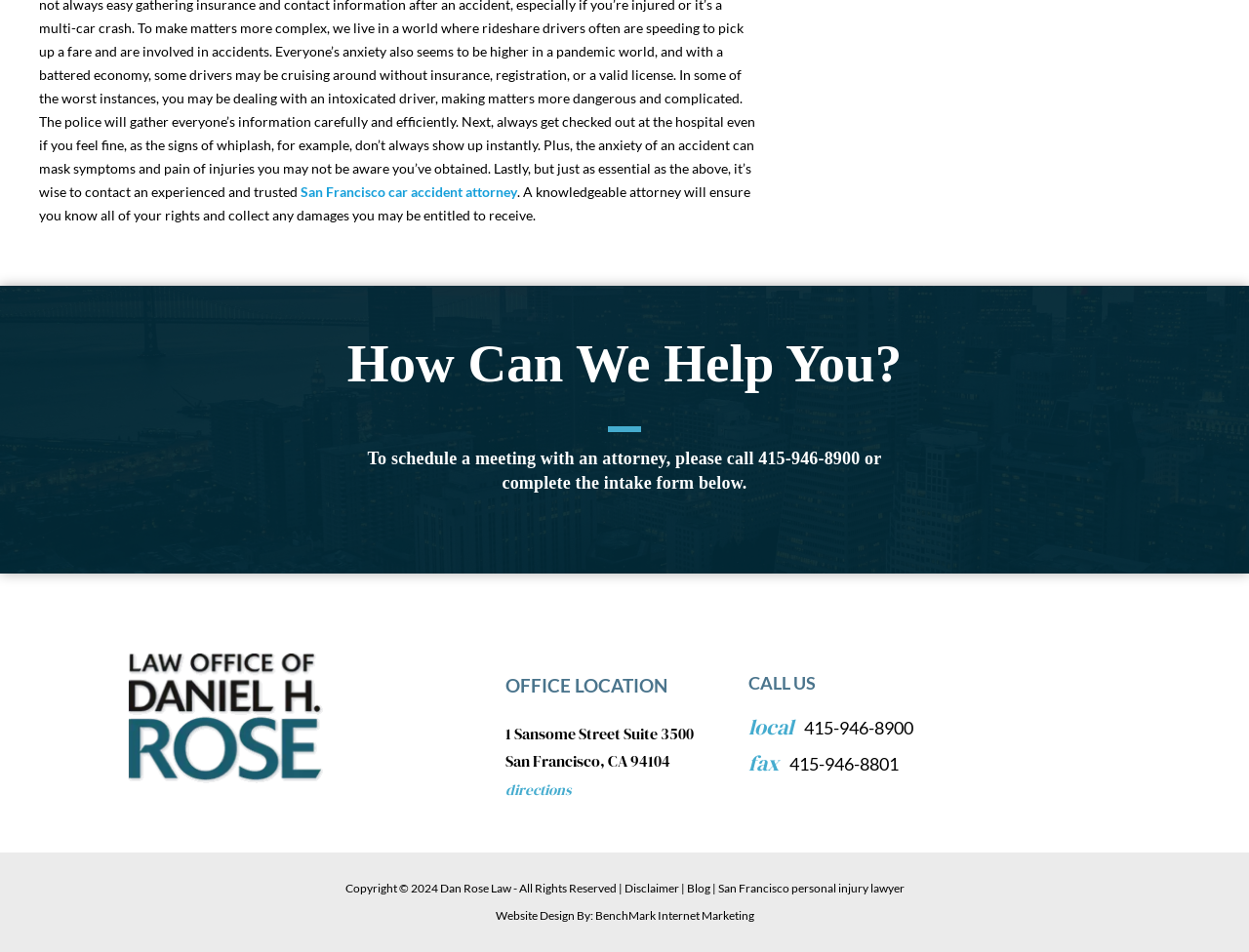Determine the bounding box coordinates of the clickable region to execute the instruction: "View the blog". The coordinates should be four float numbers between 0 and 1, denoted as [left, top, right, bottom].

[0.55, 0.925, 0.568, 0.941]